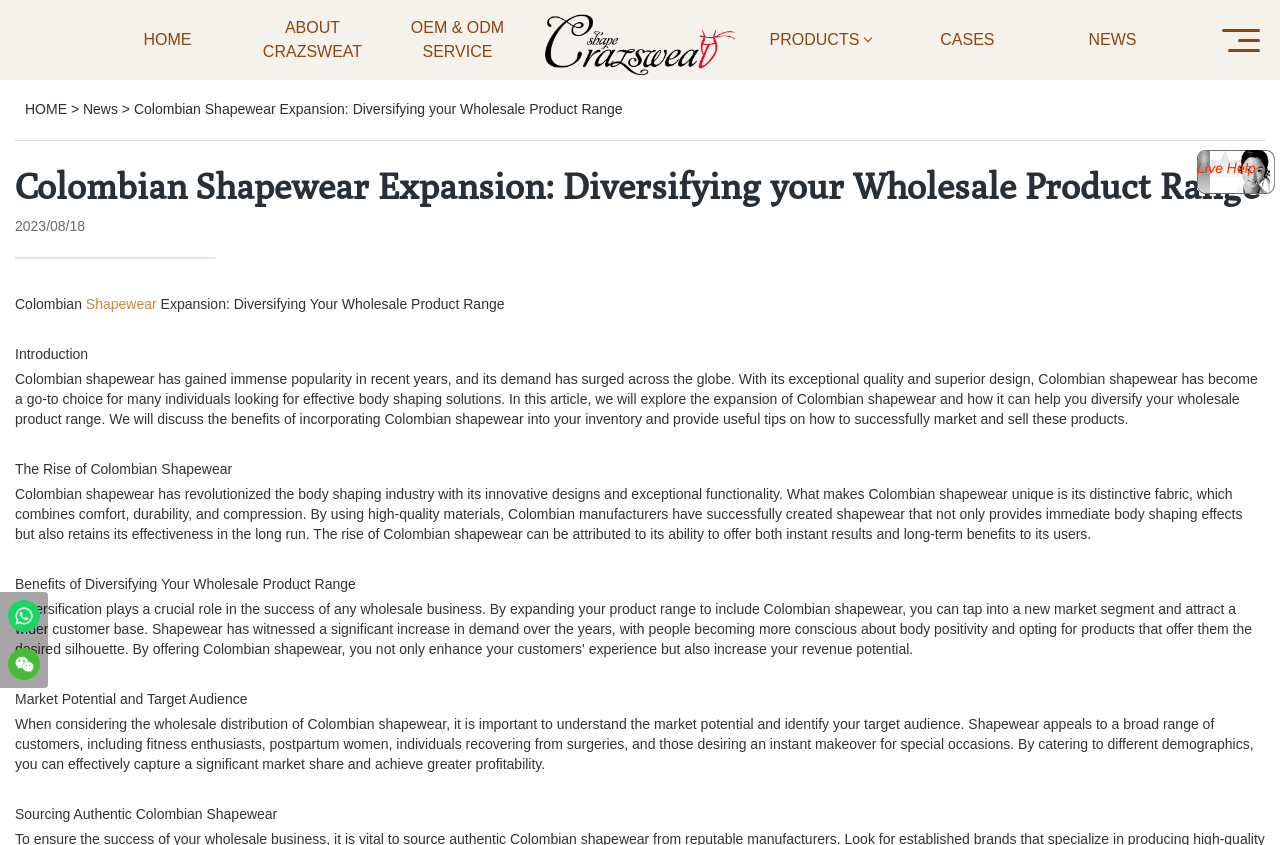What is the name of the website?
Please answer the question with a single word or phrase, referencing the image.

Crazsweat